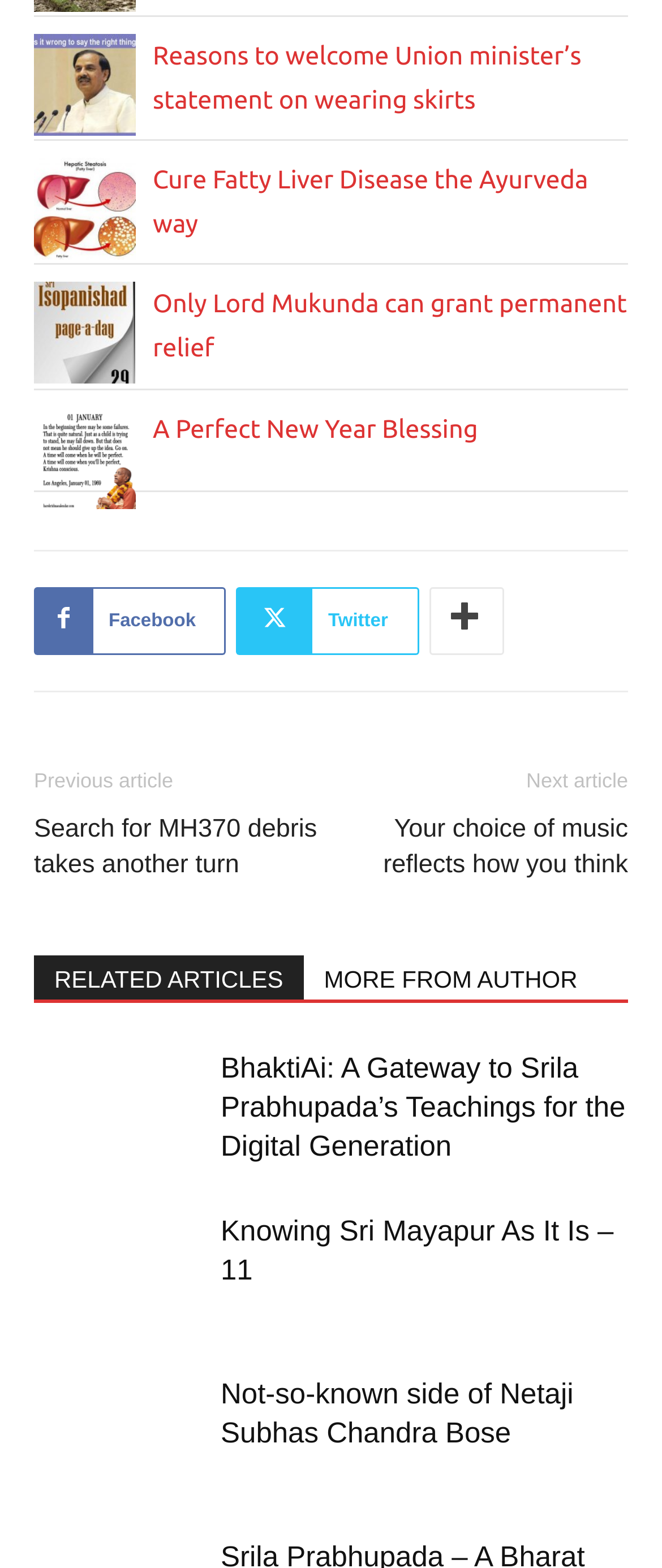Please analyze the image and give a detailed answer to the question:
What is the title of the first article?

I determined the title of the first article by looking at the link elements with OCR text. The first link element has the OCR text 'Reasons to welcome Union minister’s statement on wearing skirts', which is likely to be the title of the first article.